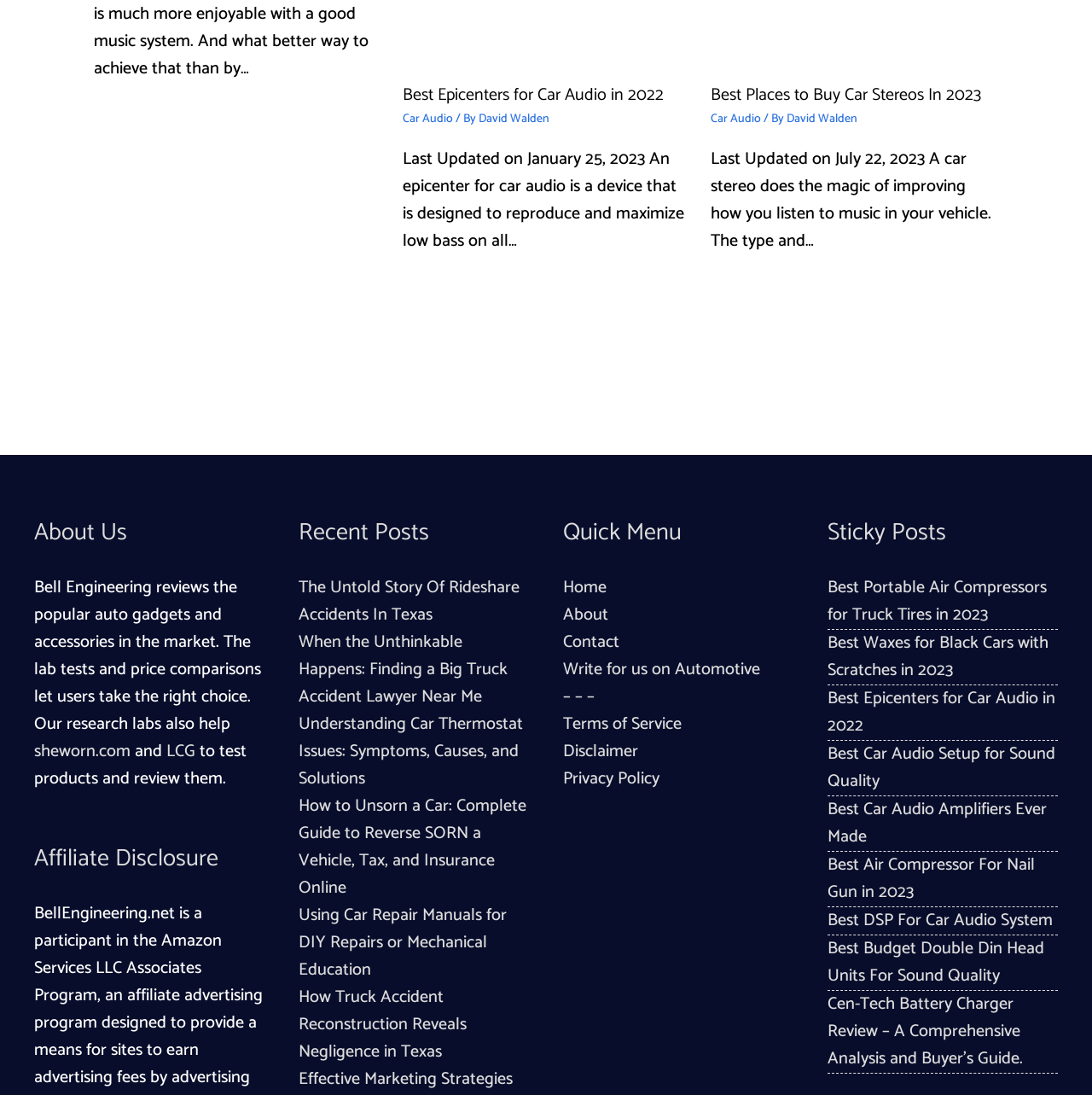Specify the bounding box coordinates of the area to click in order to execute this command: 'Click on the 'Home' link in the Quick Menu'. The coordinates should consist of four float numbers ranging from 0 to 1, and should be formatted as [left, top, right, bottom].

[0.516, 0.524, 0.555, 0.55]